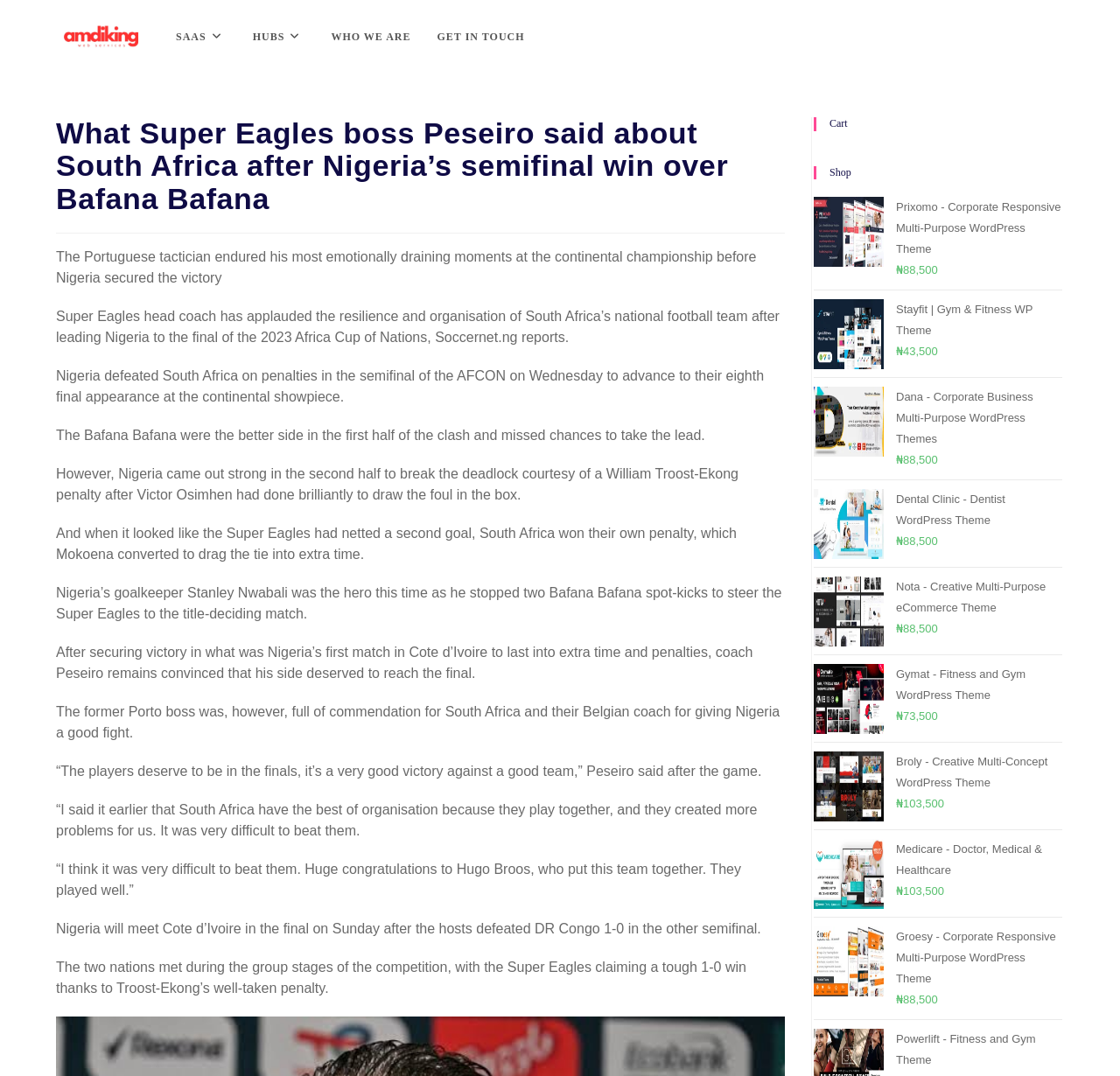Please respond in a single word or phrase: 
Who is the Belgian coach of South Africa's national football team?

Hugo Broos